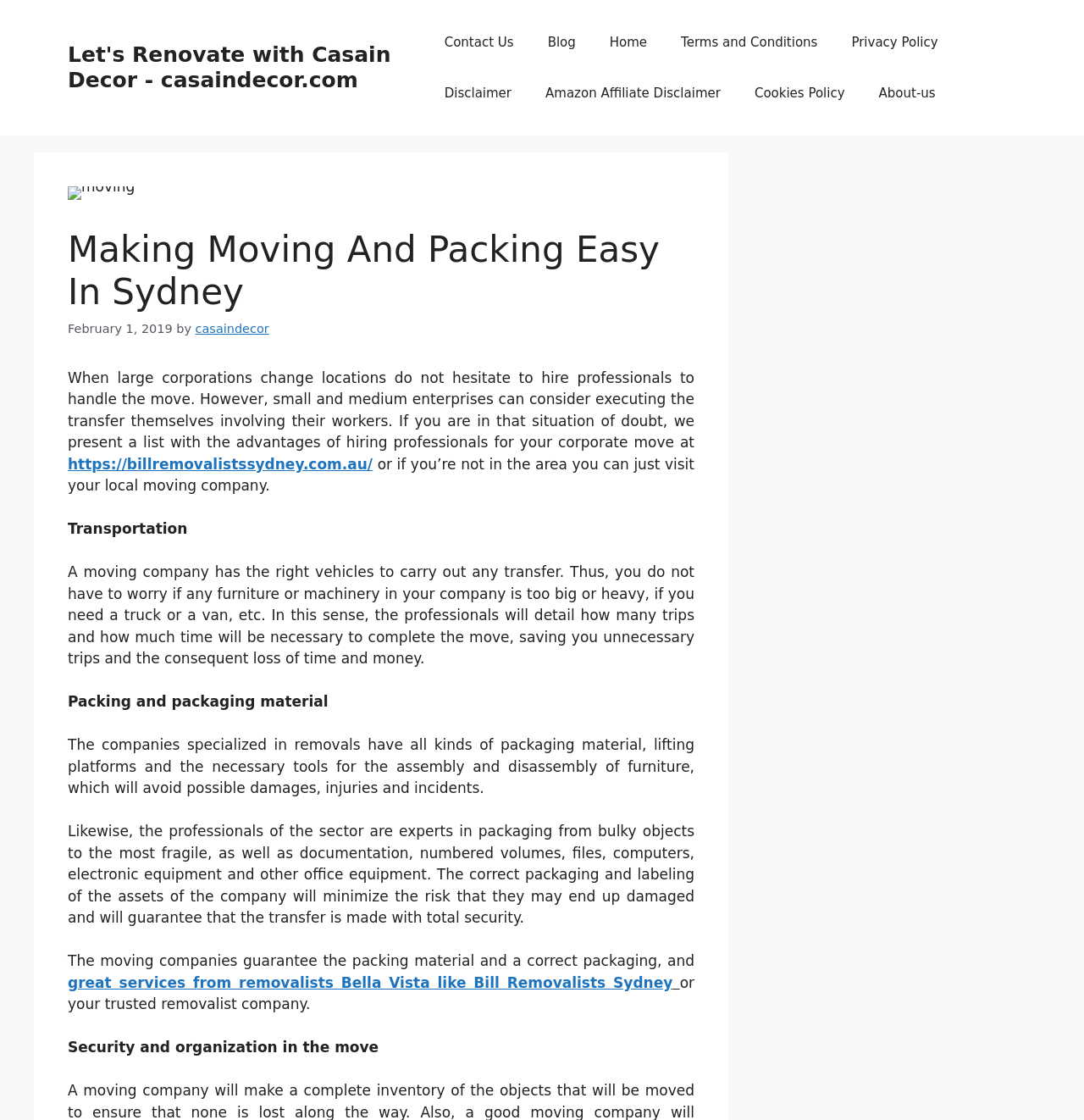Pinpoint the bounding box coordinates of the clickable area necessary to execute the following instruction: "Read the article about 'Making Moving And Packing Easy In Sydney'". The coordinates should be given as four float numbers between 0 and 1, namely [left, top, right, bottom].

[0.062, 0.204, 0.641, 0.28]